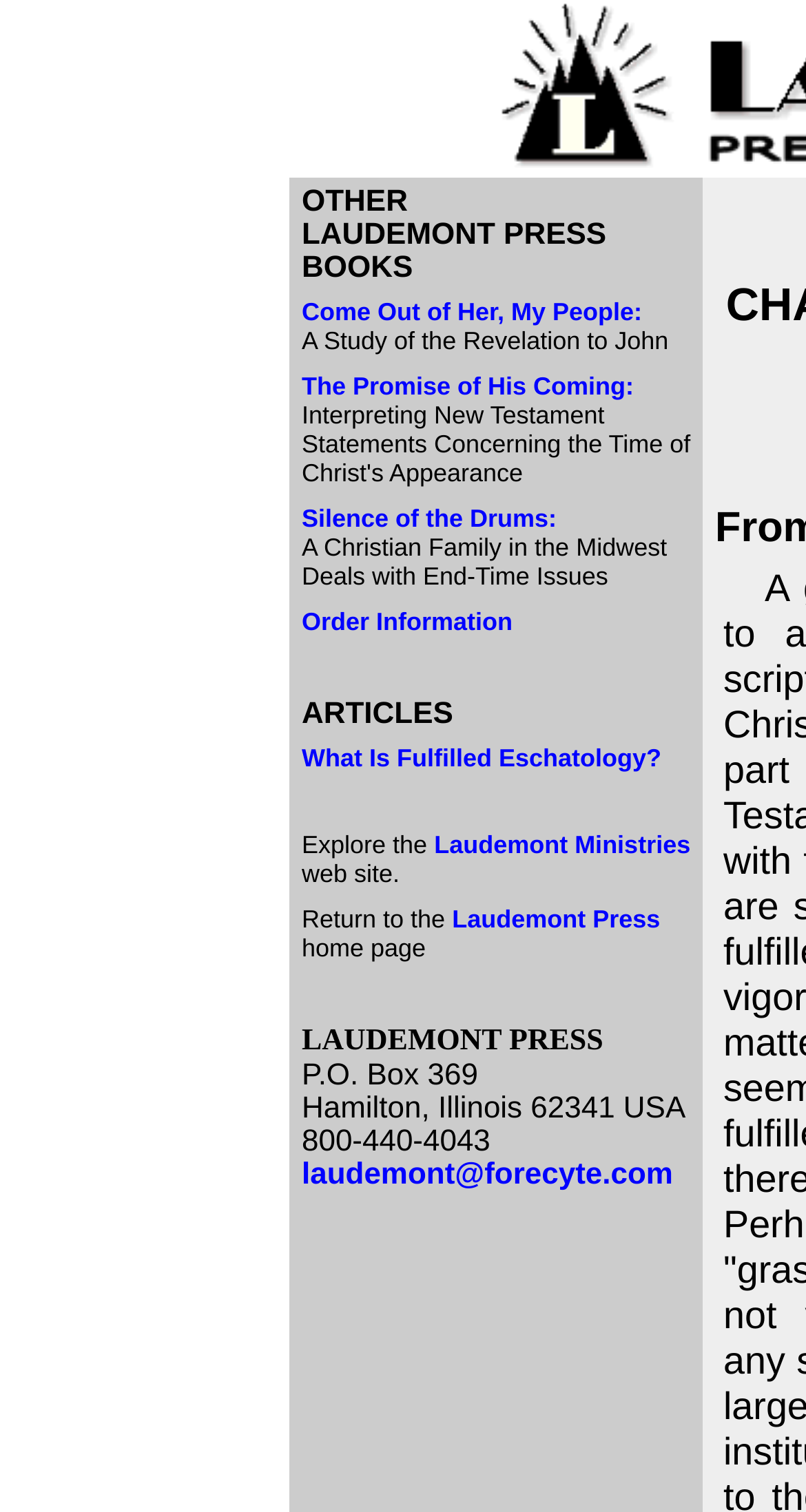What is the email address of Laudemont Press?
Please provide a single word or phrase based on the screenshot.

laudemont@forecyte.com